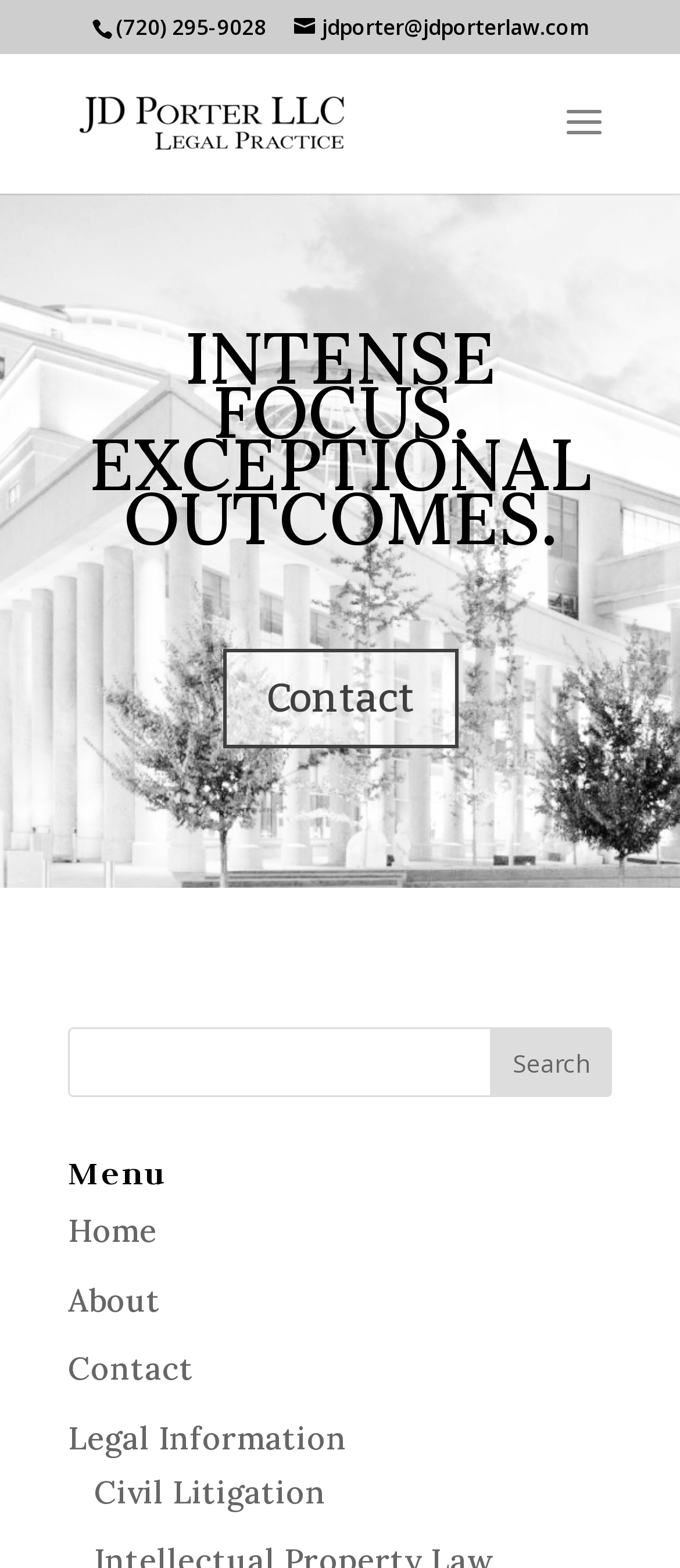Please provide a comprehensive response to the question below by analyzing the image: 
What is the email address on the webpage?

I found the email address by looking at the link element with the bounding box coordinates [0.432, 0.008, 0.865, 0.027], which contains the email address 'jdporter@jdporterlaw.com'.